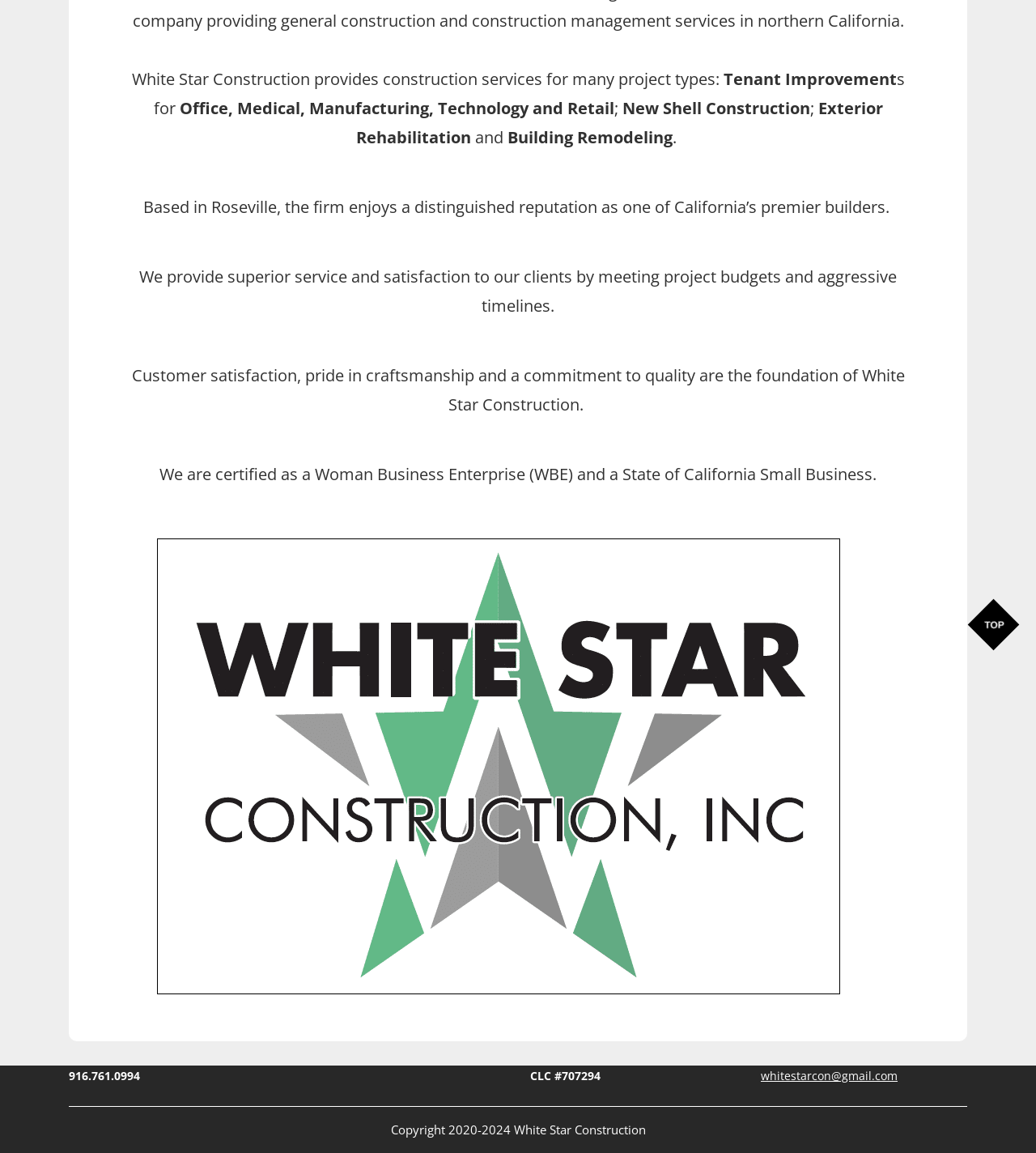Please specify the bounding box coordinates in the format (top-left x, top-left y, bottom-right x, bottom-right y), with values ranging from 0 to 1. Identify the bounding box for the UI component described as follows: Copyright 2020-2024 White Star Construction

[0.078, 0.971, 0.922, 0.99]